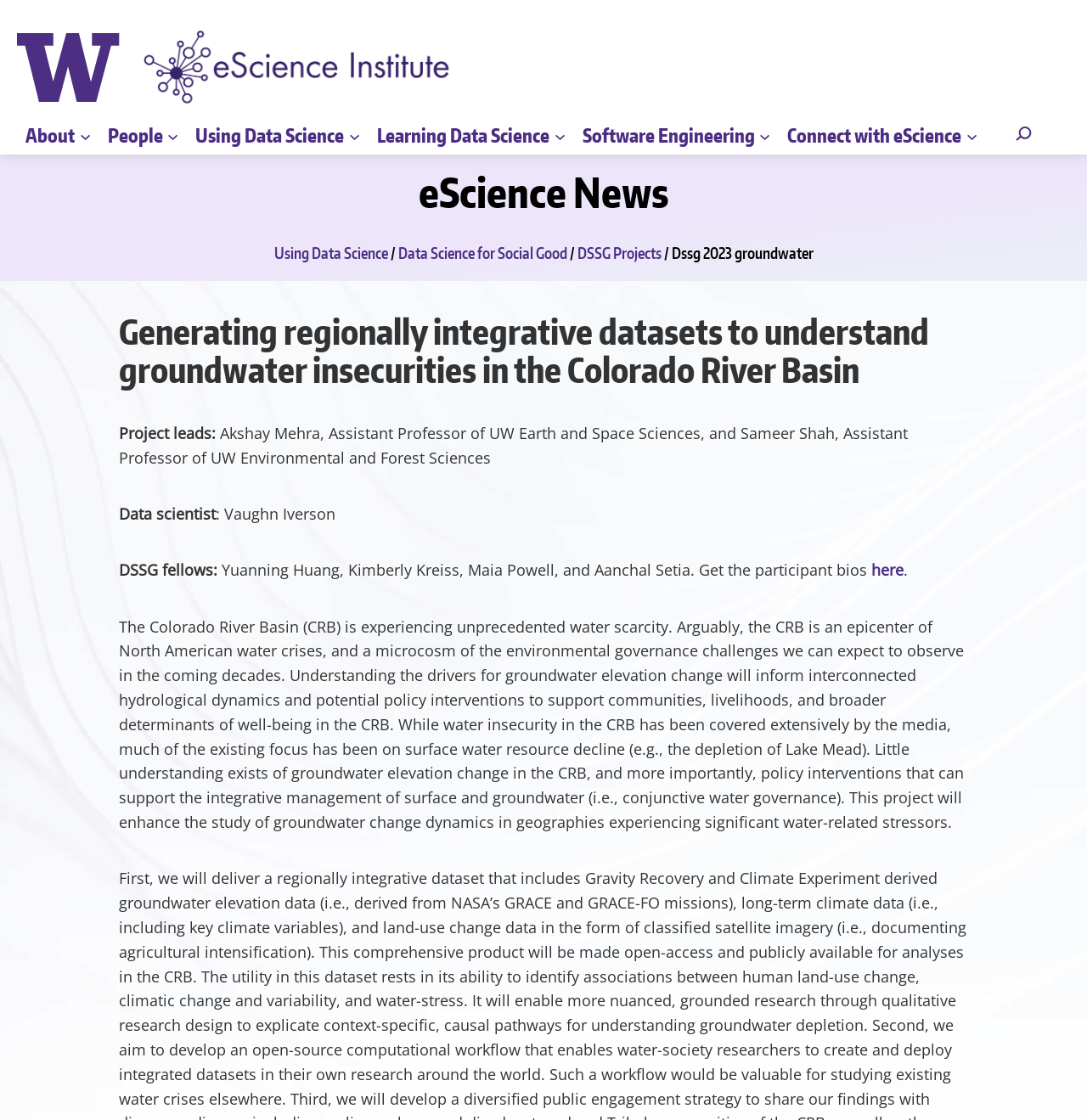Please provide a comprehensive response to the question below by analyzing the image: 
What is the focus of the project?

The project focuses on conjunctive water governance, which means the integrative management of surface and groundwater. This is mentioned in the webpage as a key aspect of the project.